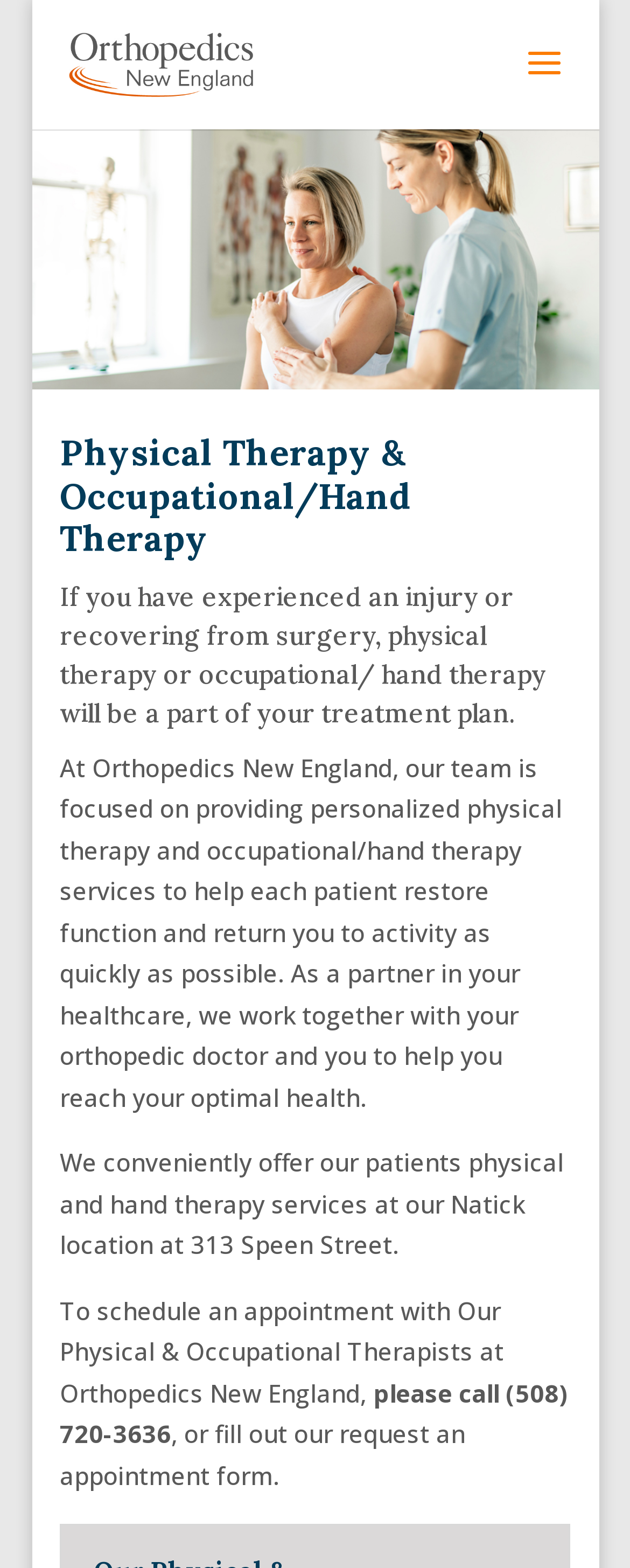Locate the UI element described as follows: "alt="Orthopedics New England"". Return the bounding box coordinates as four float numbers between 0 and 1 in the order [left, top, right, bottom].

[0.105, 0.029, 0.411, 0.049]